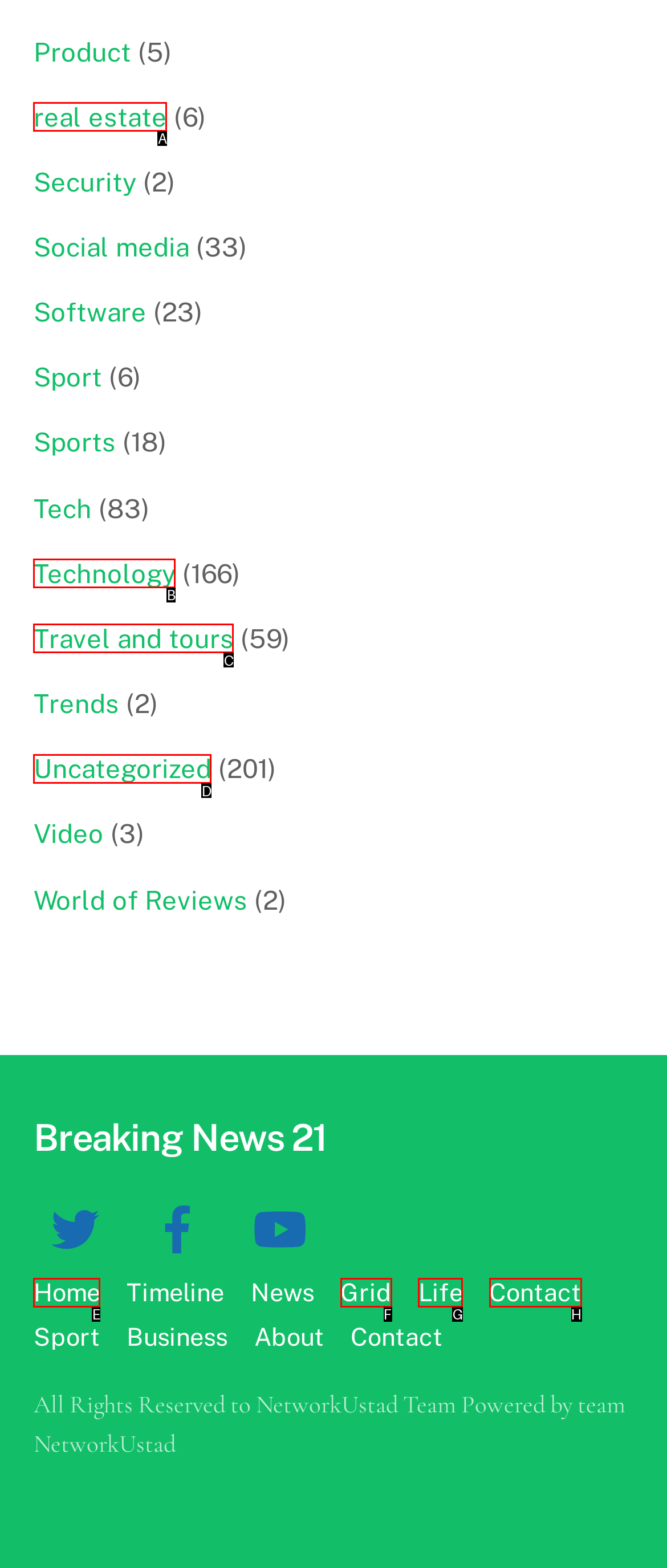Identify the letter corresponding to the UI element that matches this description: Contact Us
Answer using only the letter from the provided options.

None